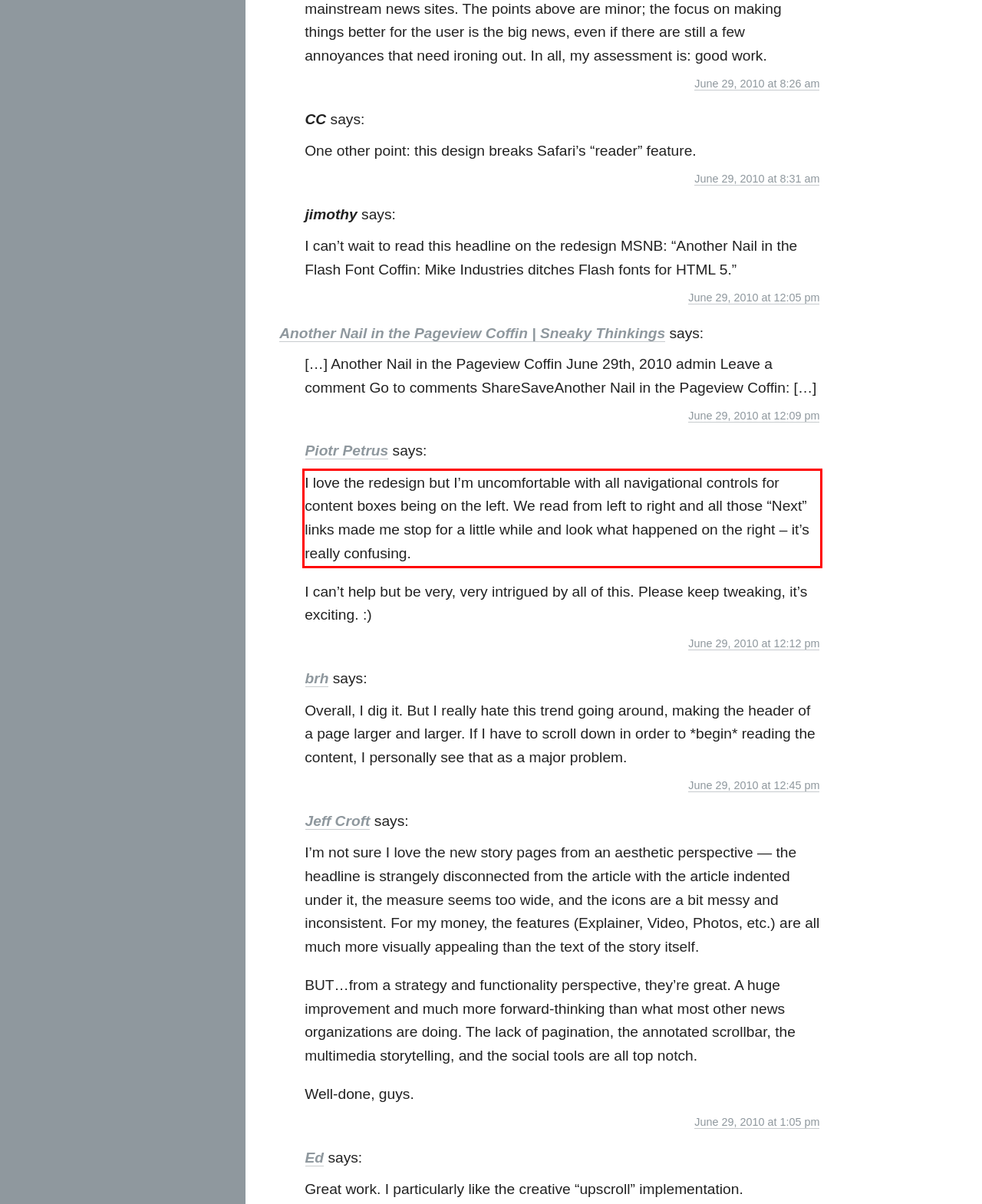Observe the screenshot of the webpage that includes a red rectangle bounding box. Conduct OCR on the content inside this red bounding box and generate the text.

I love the redesign but I’m uncomfortable with all navigational controls for content boxes being on the left. We read from left to right and all those “Next” links made me stop for a little while and look what happened on the right – it’s really confusing.